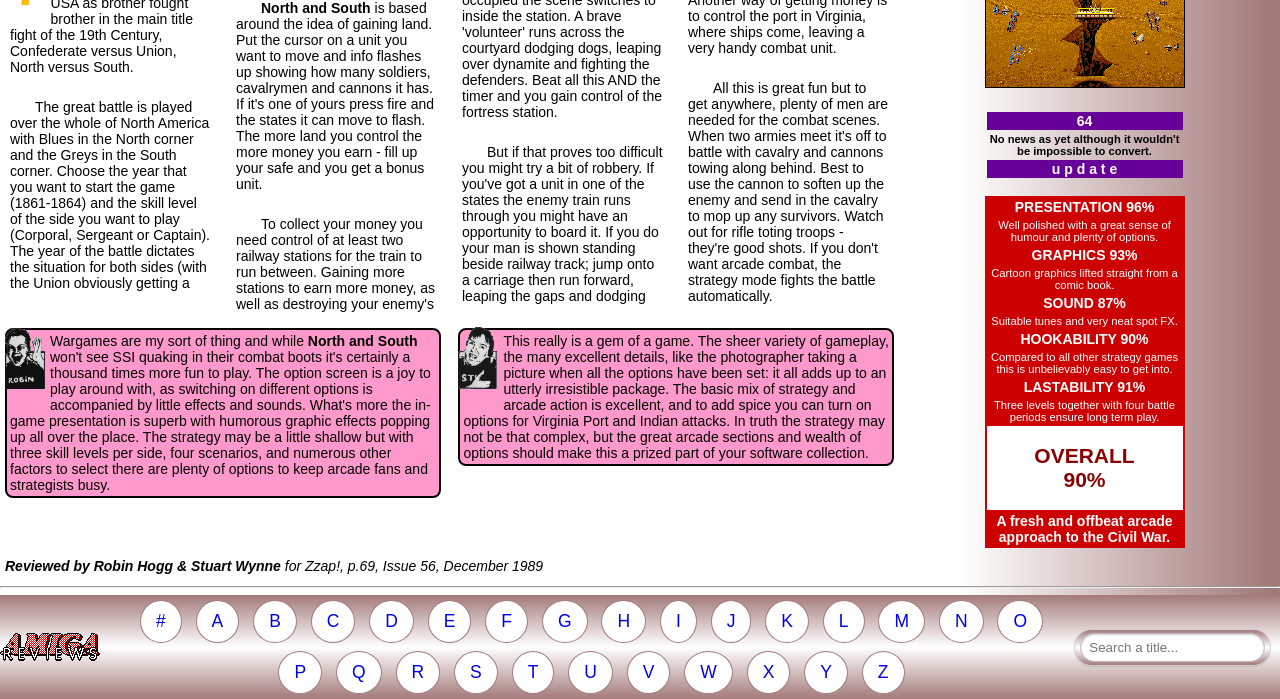Identify the bounding box coordinates of the part that should be clicked to carry out this instruction: "View the rating for the game's presentation".

[0.771, 0.283, 0.924, 0.308]